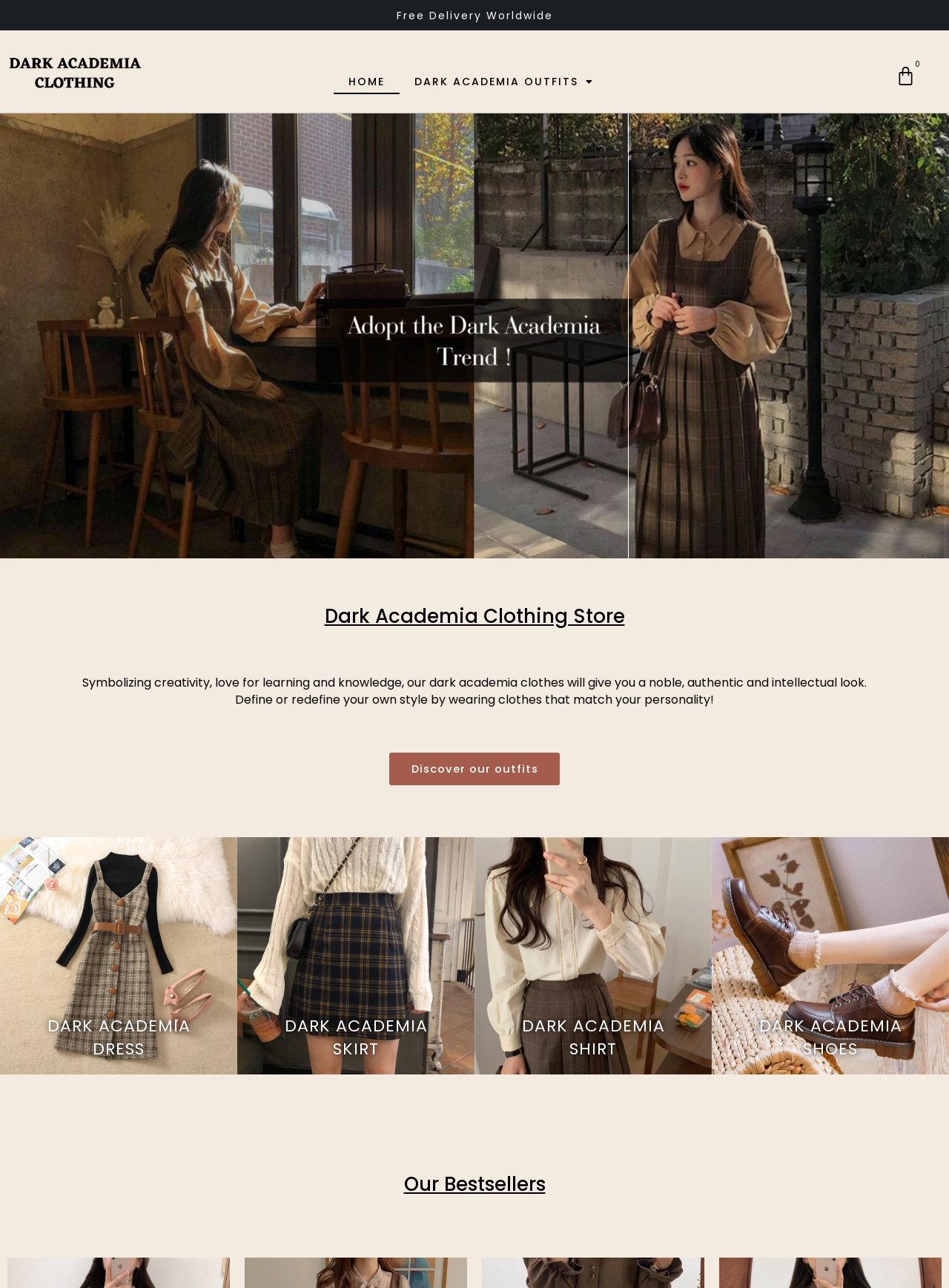What is the name of the clothing collection with the shortest name?
Use the information from the image to give a detailed answer to the question.

By examining the headings and links on the webpage, it is clear that the clothing collection with the shortest name is 'DARK ACADEMIA DRESS', which is a specific collection of dresses under the Dark Academia theme.